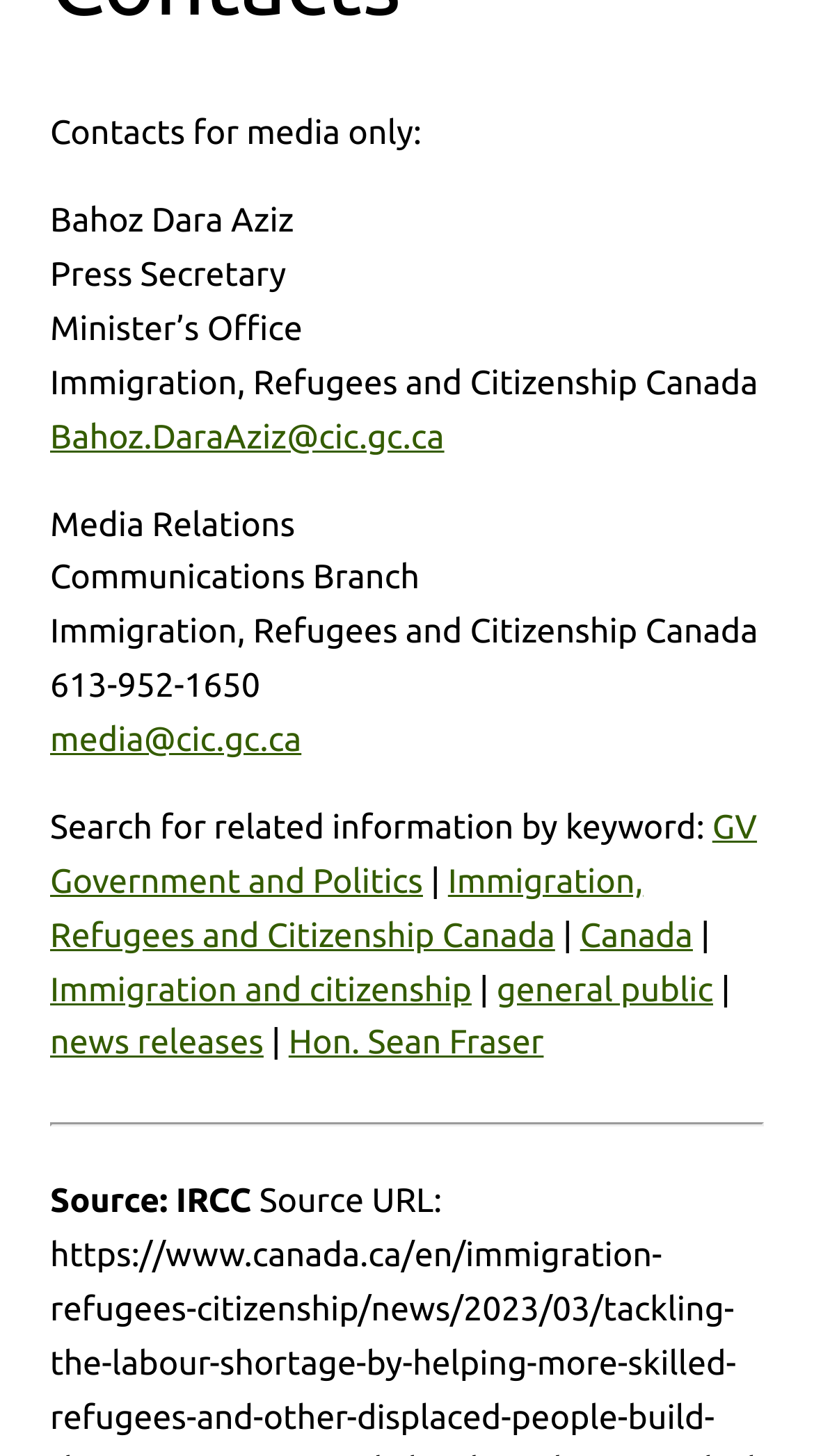Using floating point numbers between 0 and 1, provide the bounding box coordinates in the format (top-left x, top-left y, bottom-right x, bottom-right y). Locate the UI element described here: Dad

None